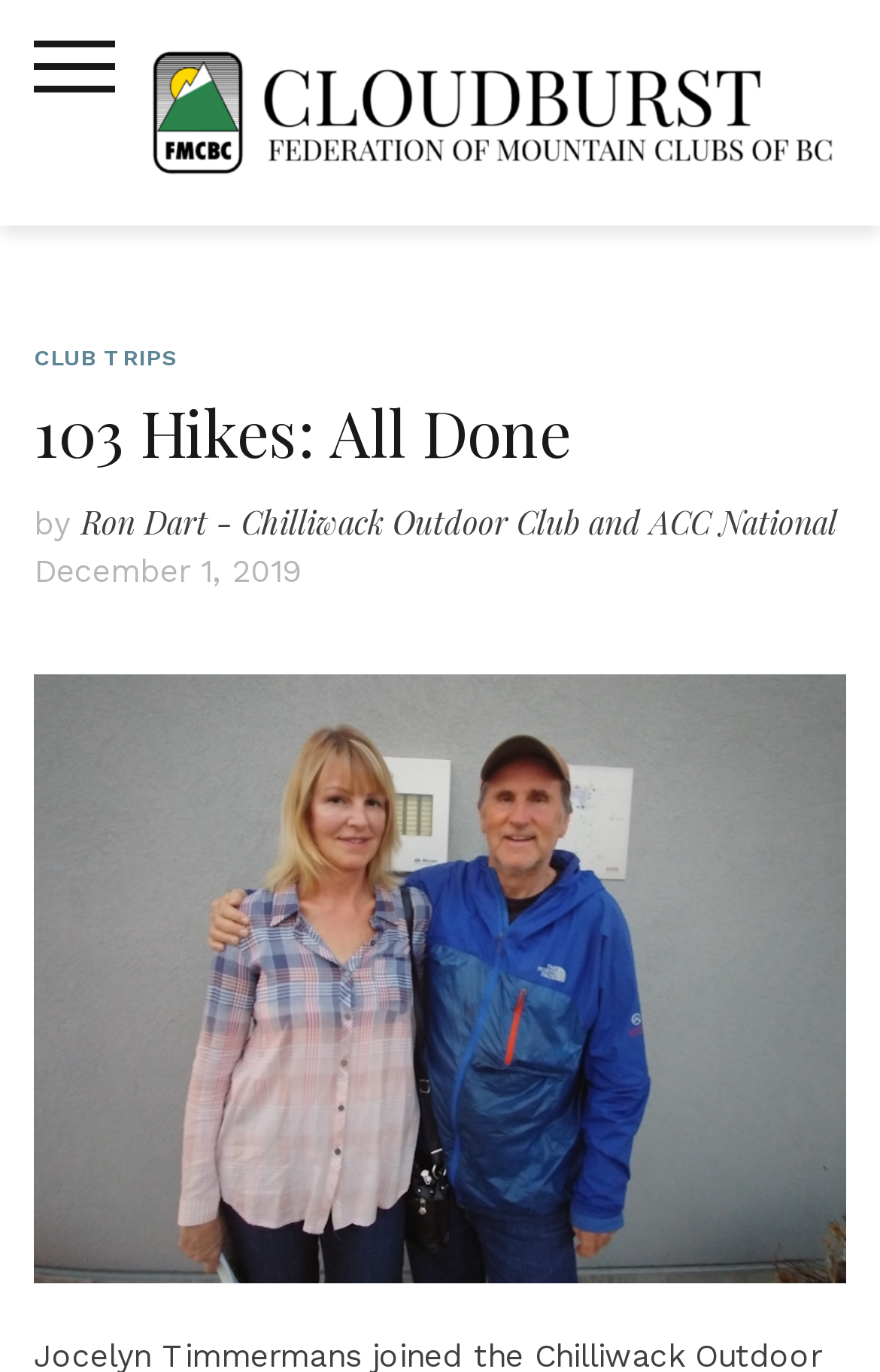Determine the bounding box coordinates for the HTML element mentioned in the following description: "alt="Cloudburst"". The coordinates should be a list of four floats ranging from 0 to 1, represented as [left, top, right, bottom].

[0.154, 0.03, 0.962, 0.135]